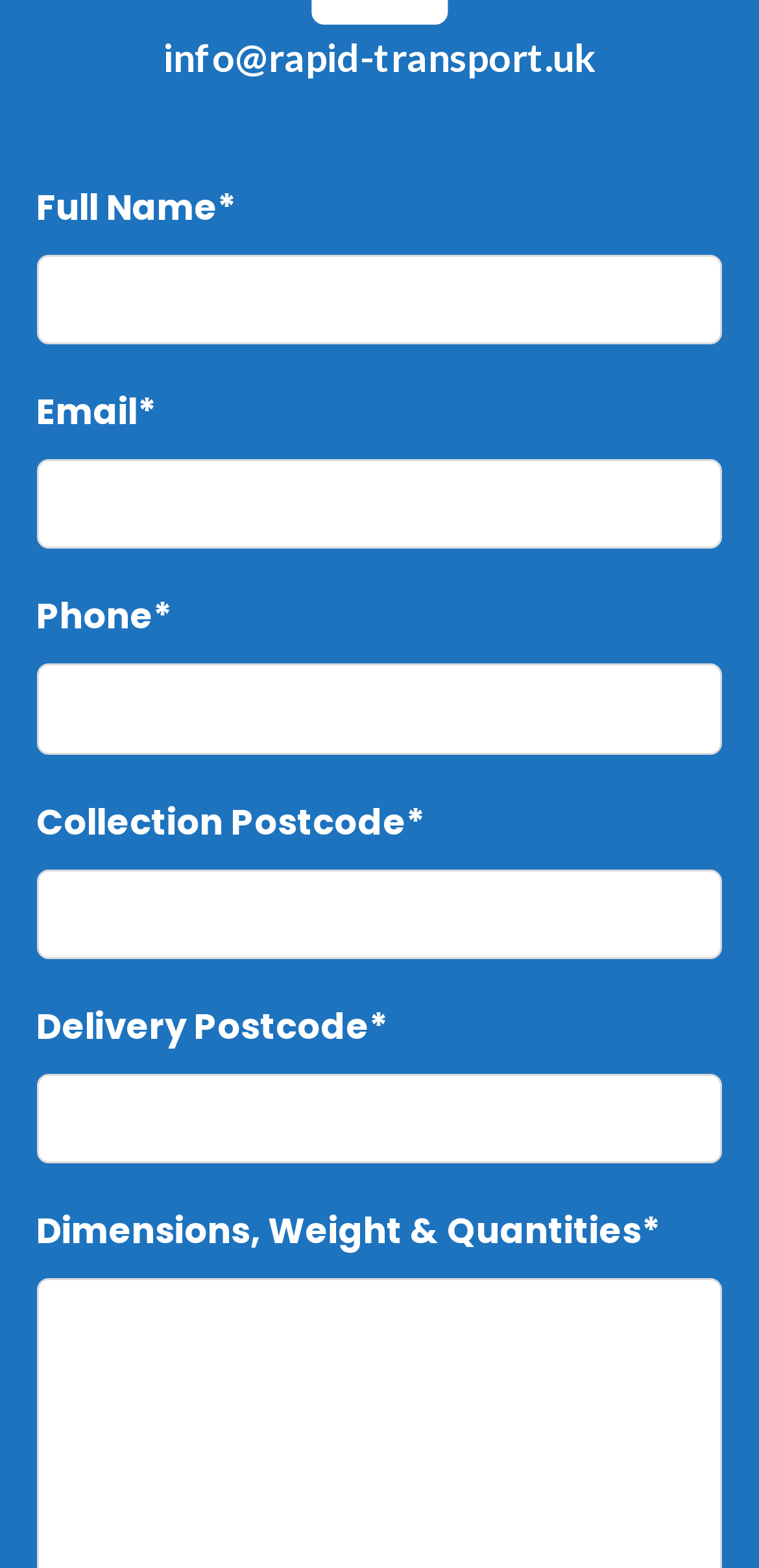What is the purpose of this webpage?
Refer to the screenshot and deliver a thorough answer to the question presented.

Based on the presence of input fields for full name, email, phone, collection postcode, delivery postcode, and dimensions, weight, and quantities, it appears that this webpage is designed to collect information from users to provide a quote for a transportation or logistics service.